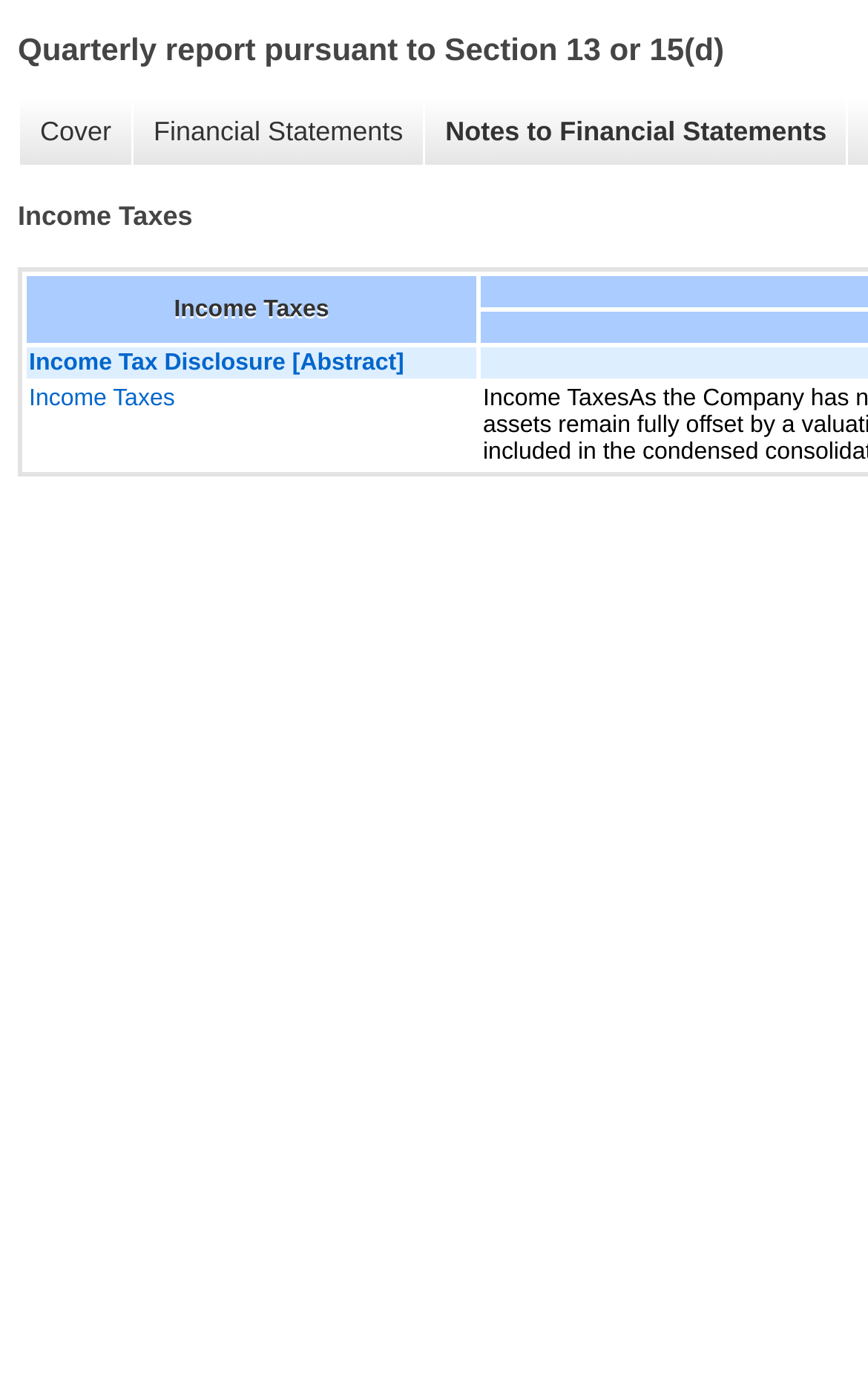Provide a brief response to the question below using one word or phrase:
Are there any required fields in the 'Income Taxes' section?

No